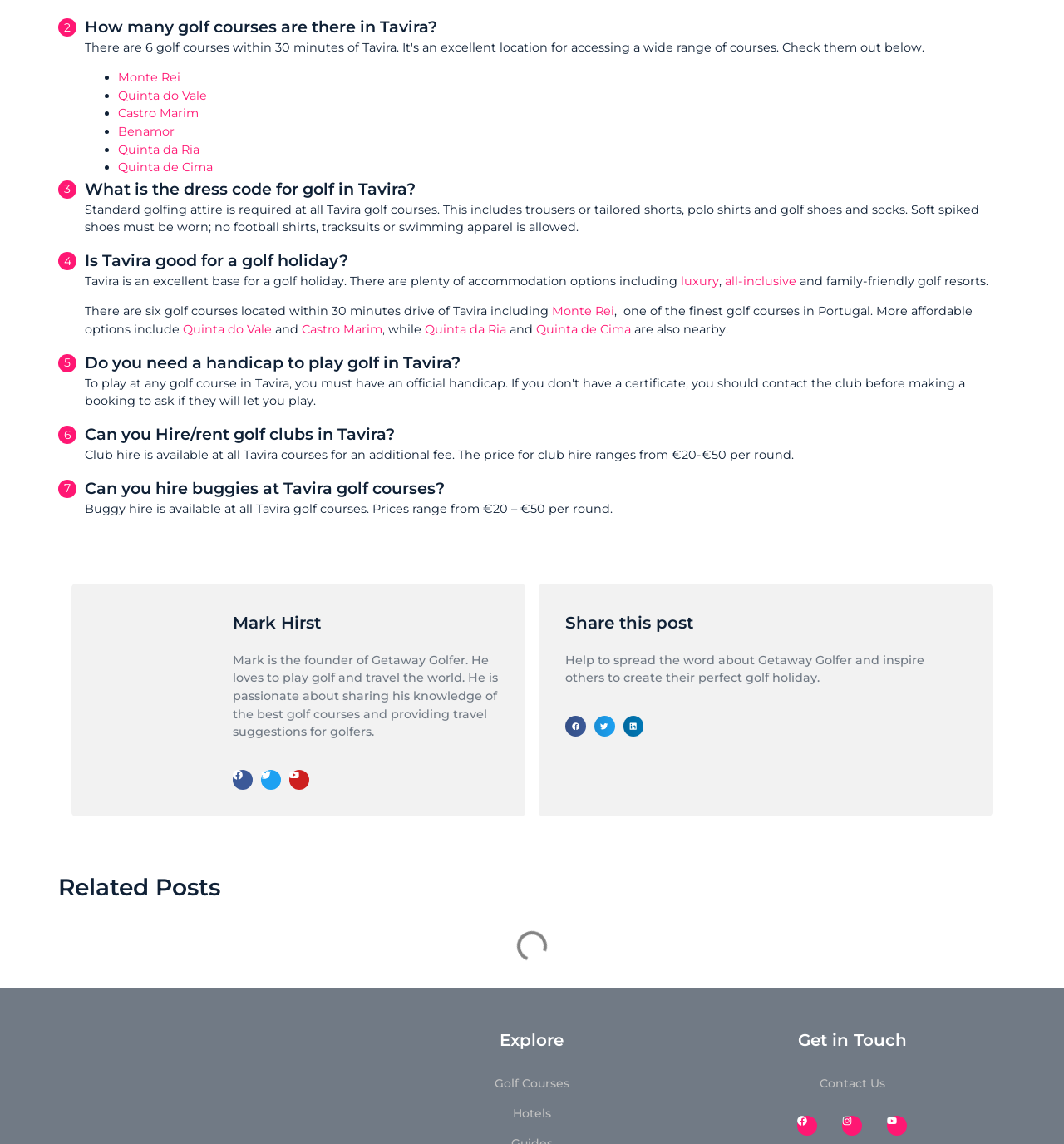Pinpoint the bounding box coordinates of the element that must be clicked to accomplish the following instruction: "Contact Us". The coordinates should be in the format of four float numbers between 0 and 1, i.e., [left, top, right, bottom].

[0.77, 0.94, 0.832, 0.955]